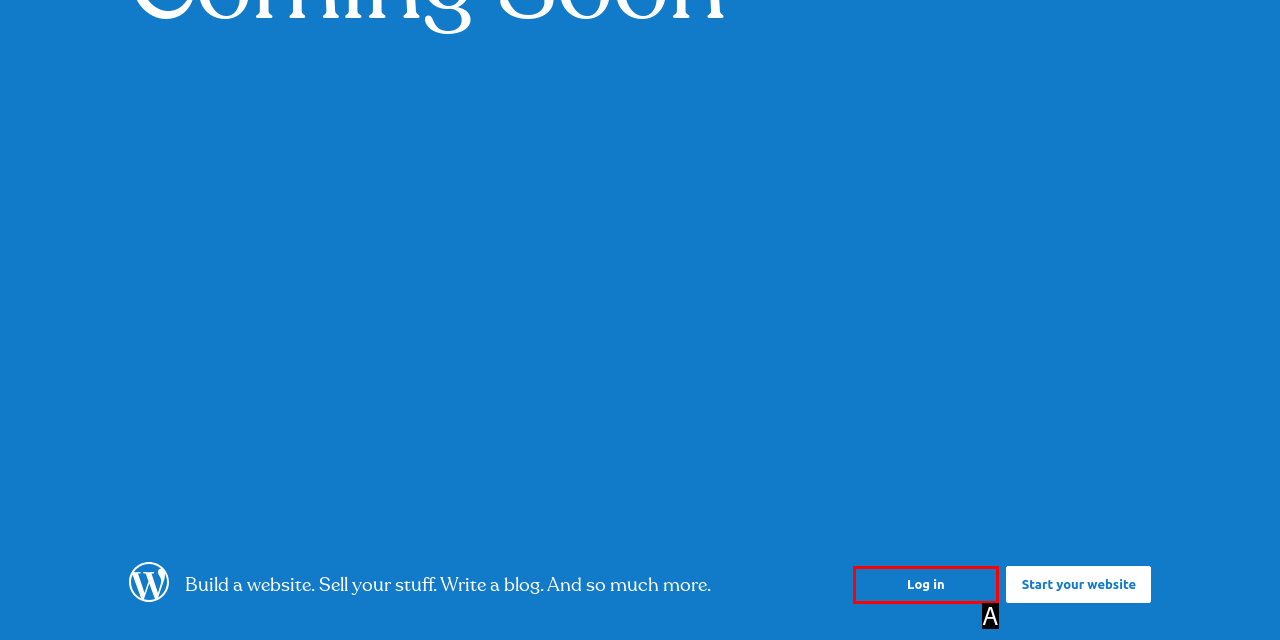Please provide the letter of the UI element that best fits the following description: Log in
Respond with the letter from the given choices only.

A